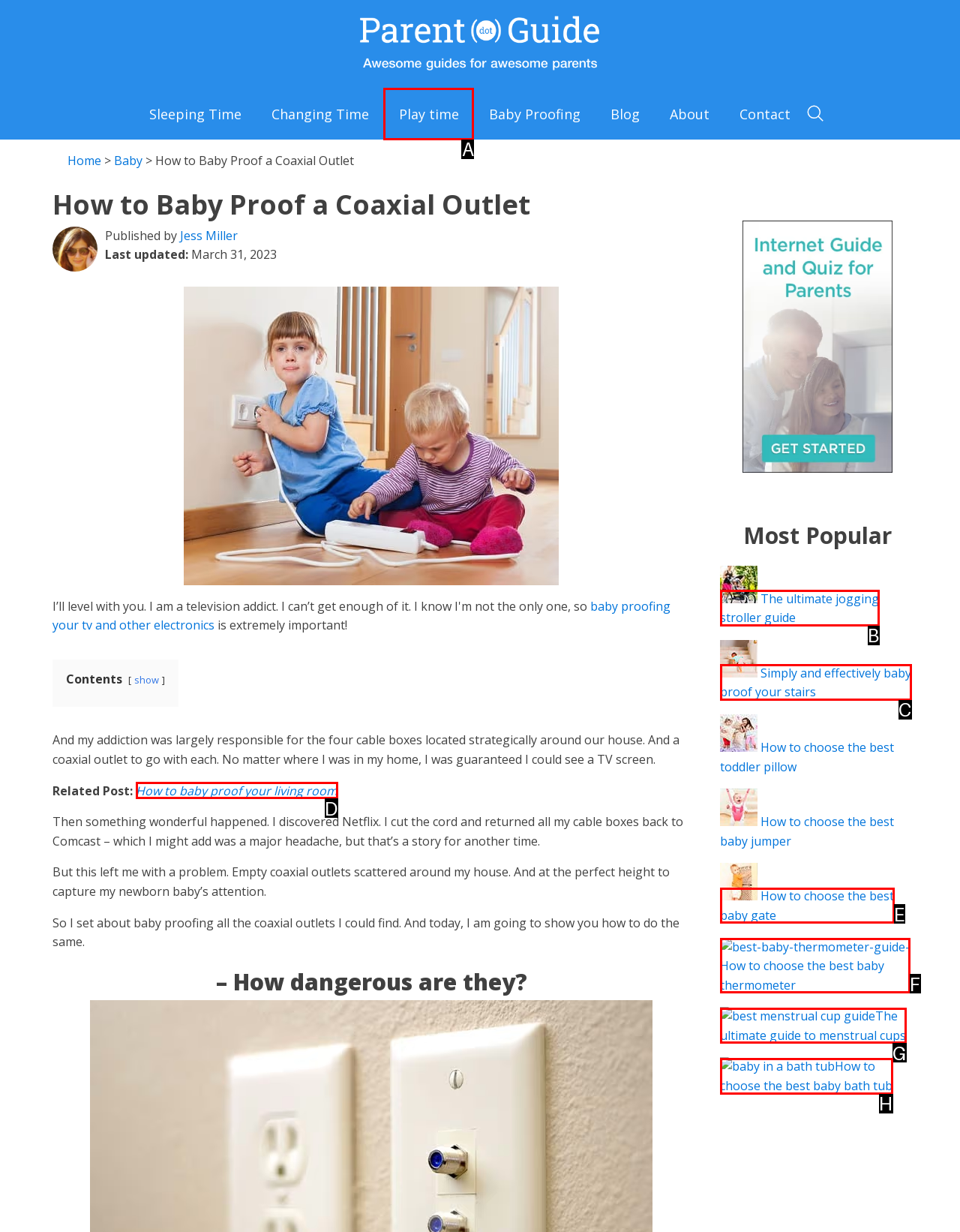Pick the HTML element that corresponds to the description: The ultimate jogging stroller guide
Answer with the letter of the correct option from the given choices directly.

B